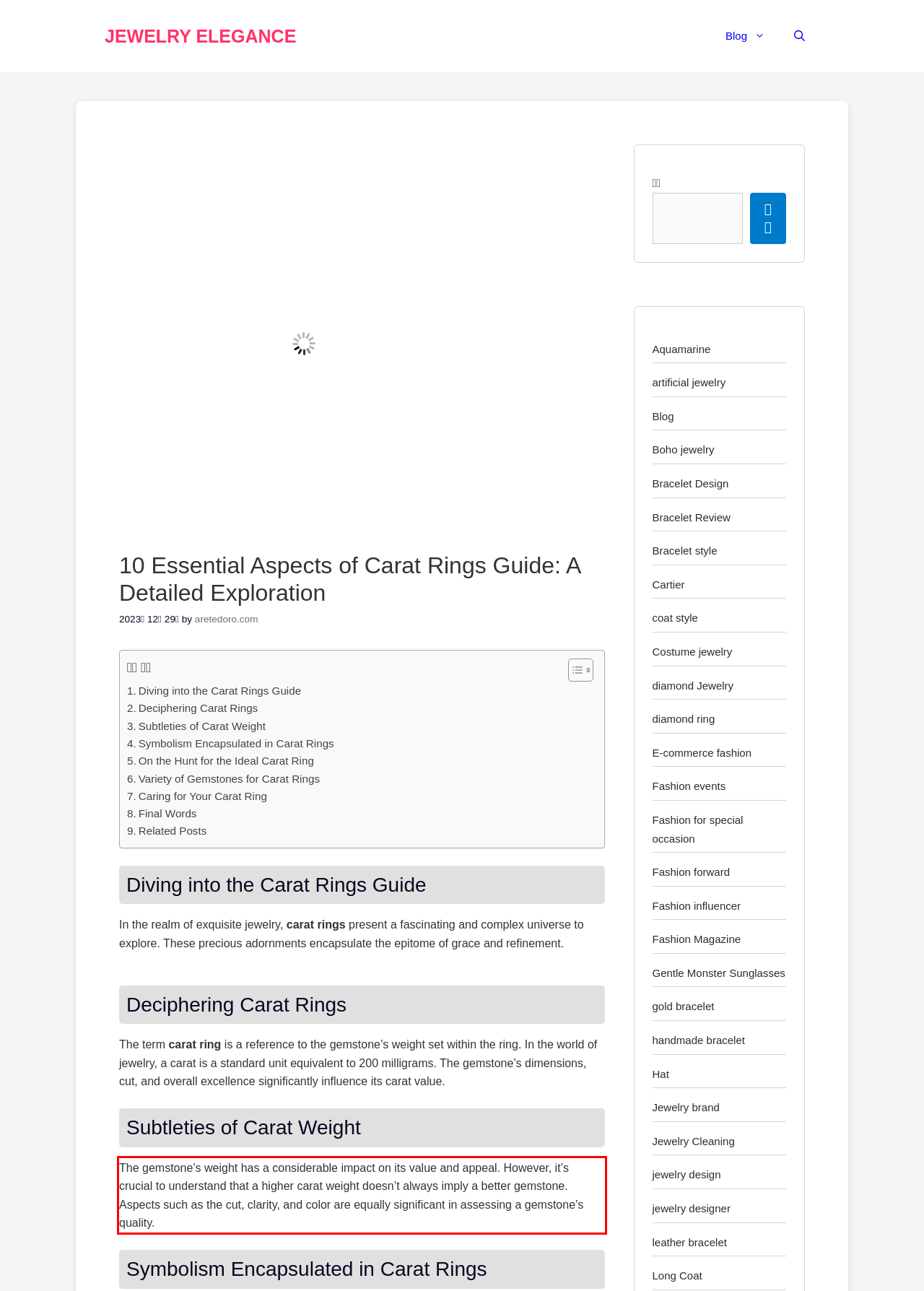Please extract the text content within the red bounding box on the webpage screenshot using OCR.

The gemstone’s weight has a considerable impact on its value and appeal. However, it’s crucial to understand that a higher carat weight doesn’t always imply a better gemstone. Aspects such as the cut, clarity, and color are equally significant in assessing a gemstone’s quality.